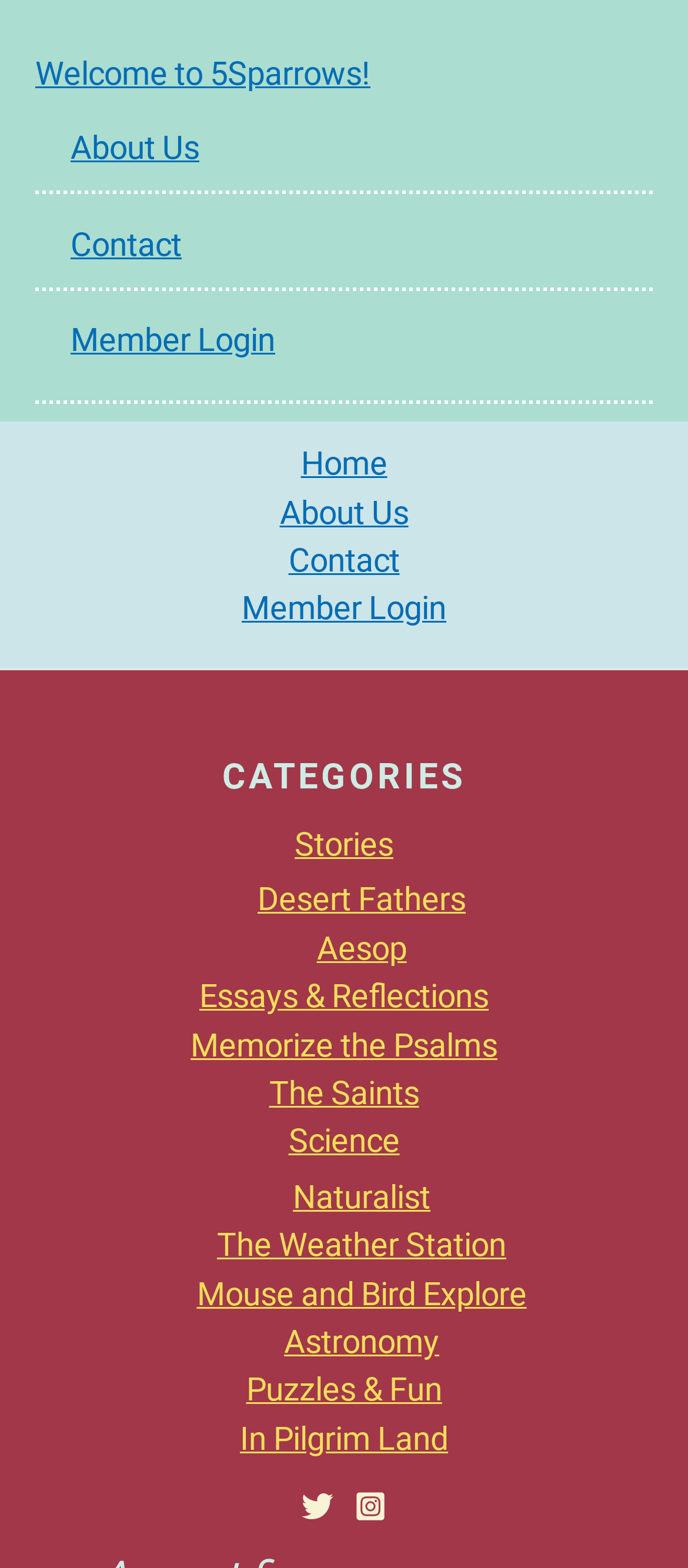Show the bounding box coordinates of the element that should be clicked to complete the task: "Follow 5Sparrows on Twitter".

[0.438, 0.951, 0.485, 0.971]